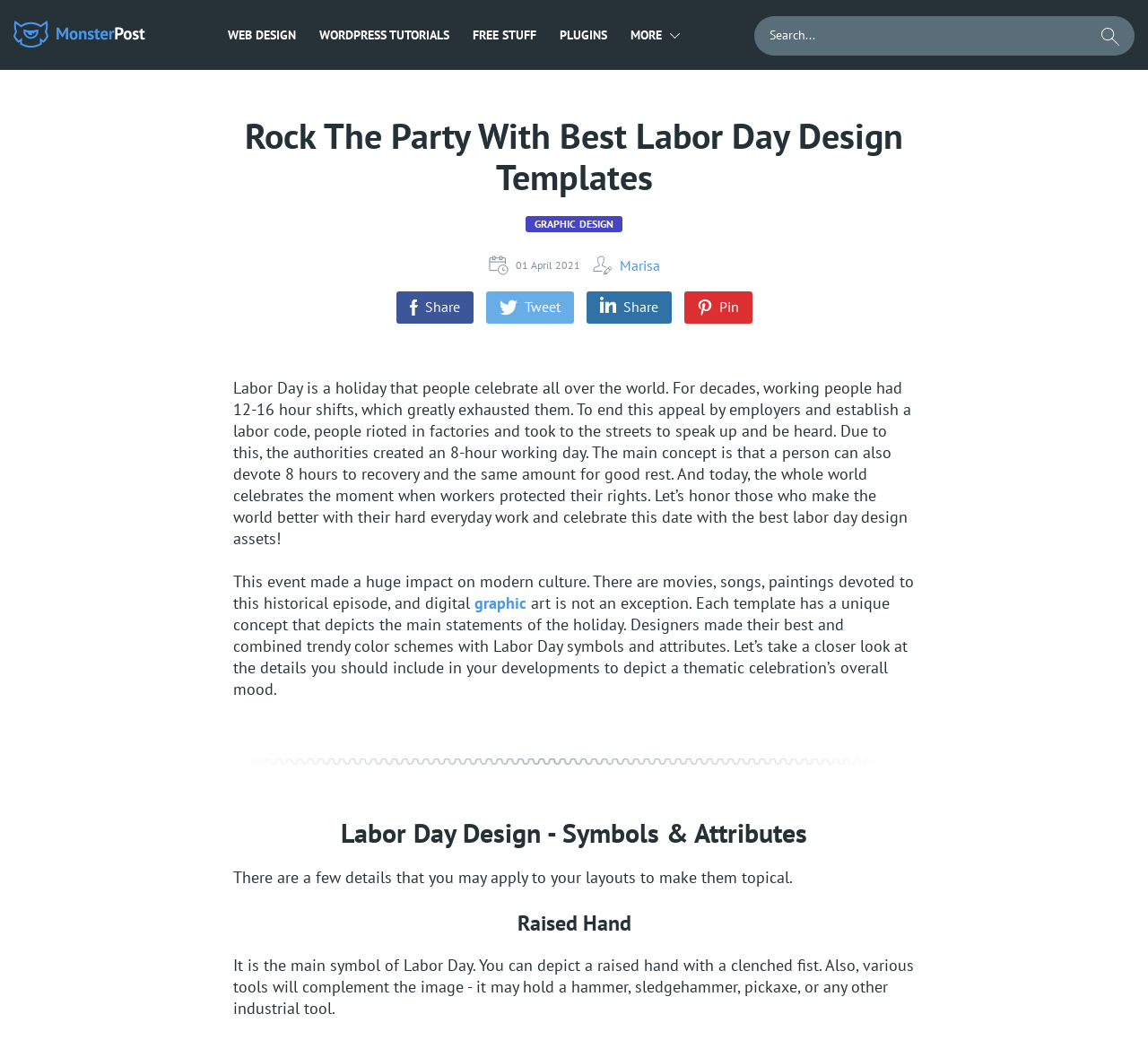Locate the bounding box coordinates of the clickable region to complete the following instruction: "Click on the WEB DESIGN link."

[0.198, 0.026, 0.258, 0.041]